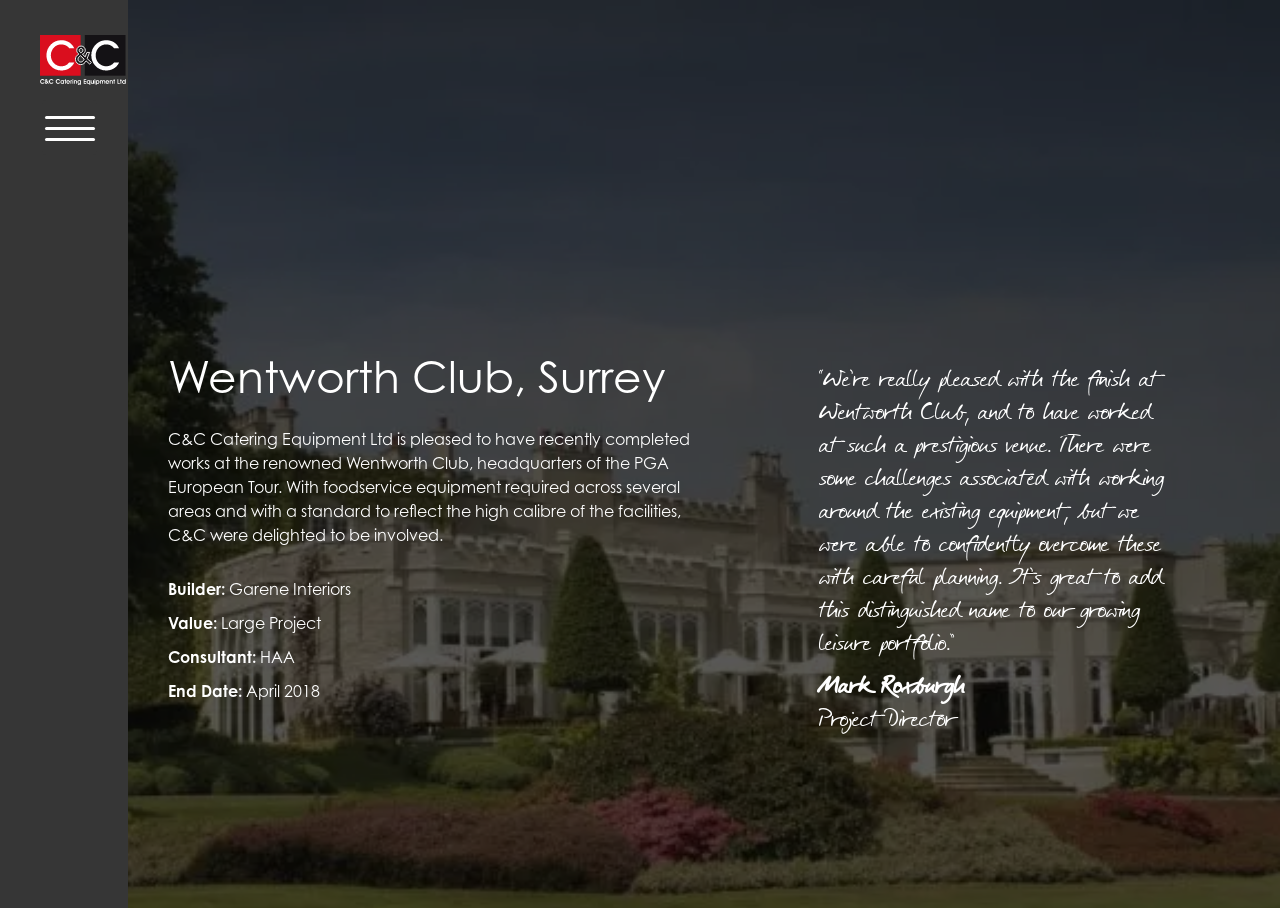Locate the bounding box for the described UI element: "alt="C&C logo-min" title="C&C logo-min"". Ensure the coordinates are four float numbers between 0 and 1, formatted as [left, top, right, bottom].

[0.031, 0.054, 0.098, 0.076]